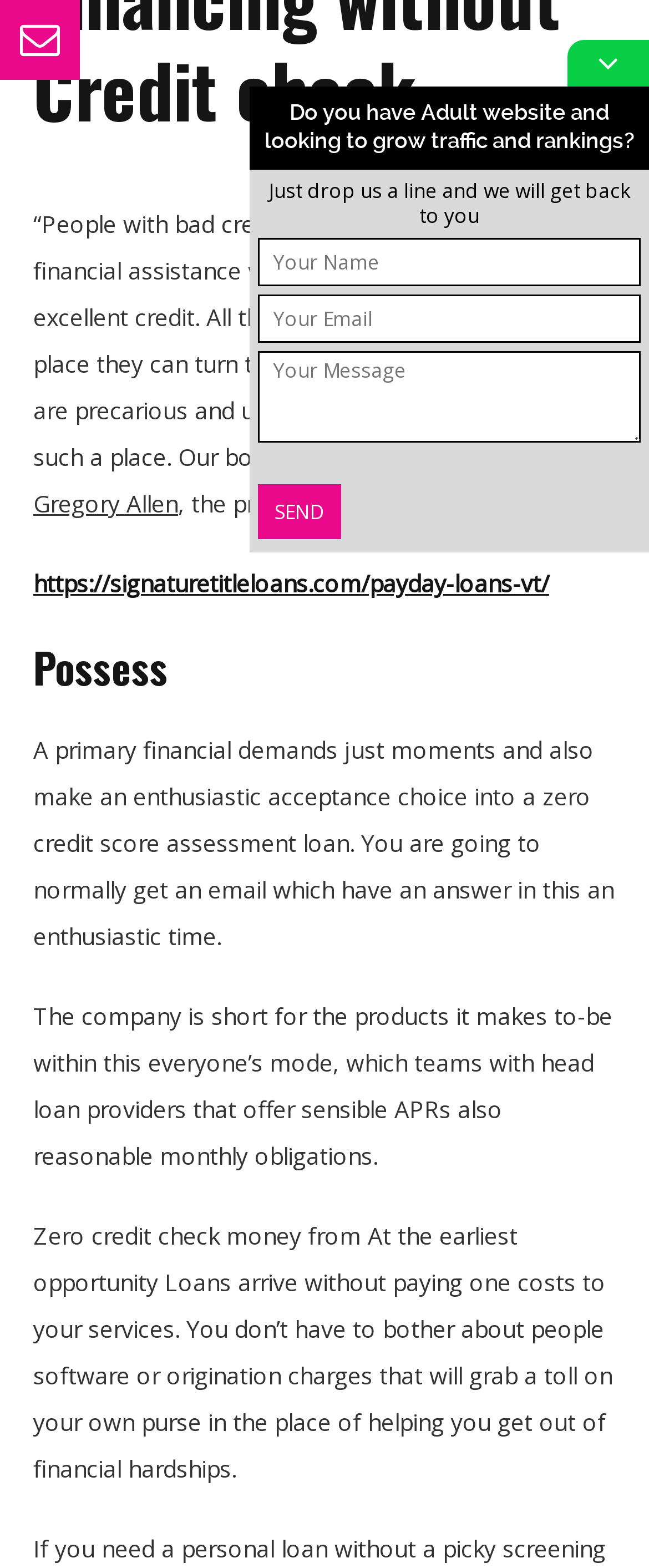Provide the bounding box coordinates of the UI element this sentence describes: "value="Send"".

[0.397, 0.384, 0.526, 0.419]